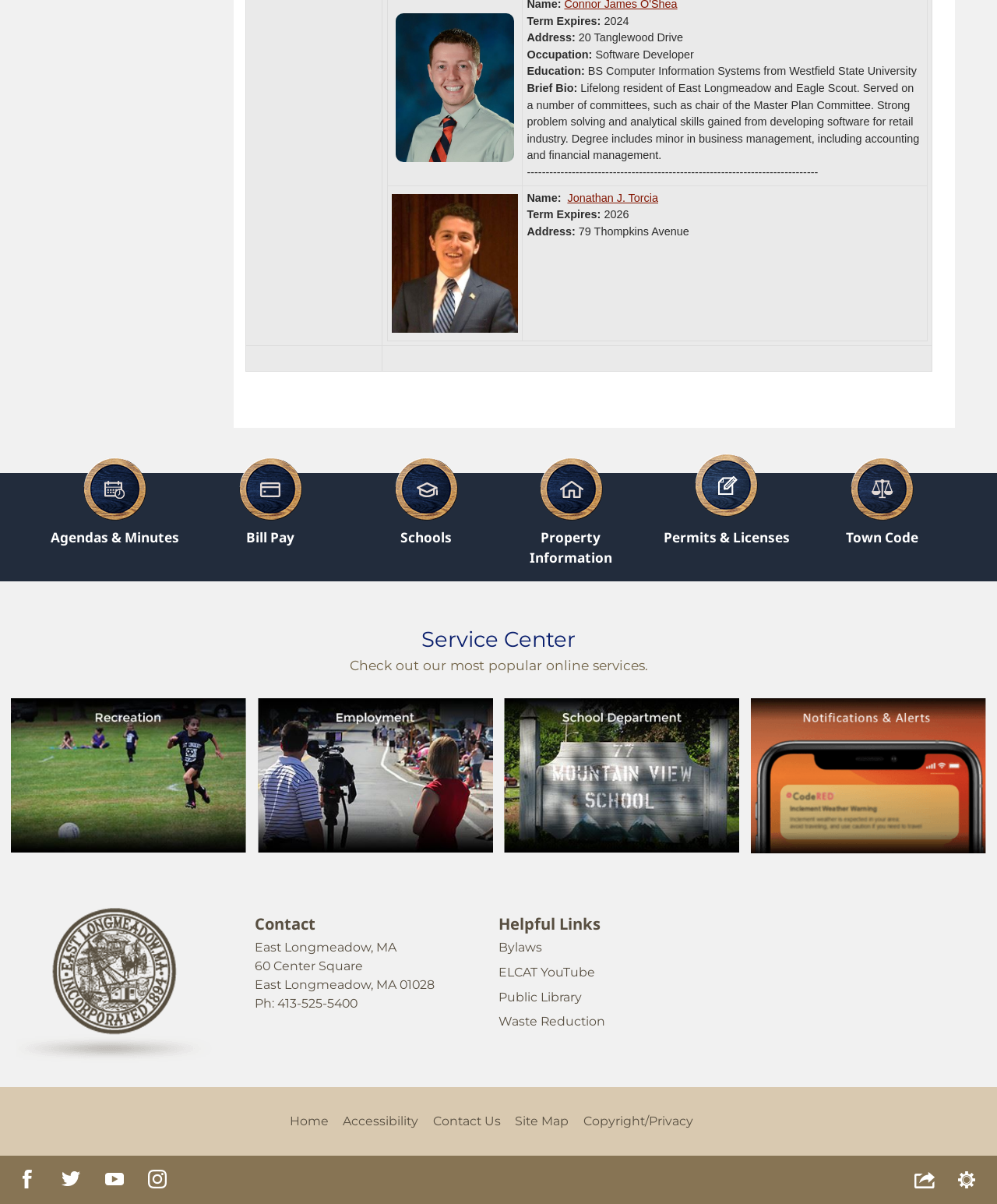Could you find the bounding box coordinates of the clickable area to complete this instruction: "View Property Information"?

[0.5, 0.376, 0.645, 0.471]